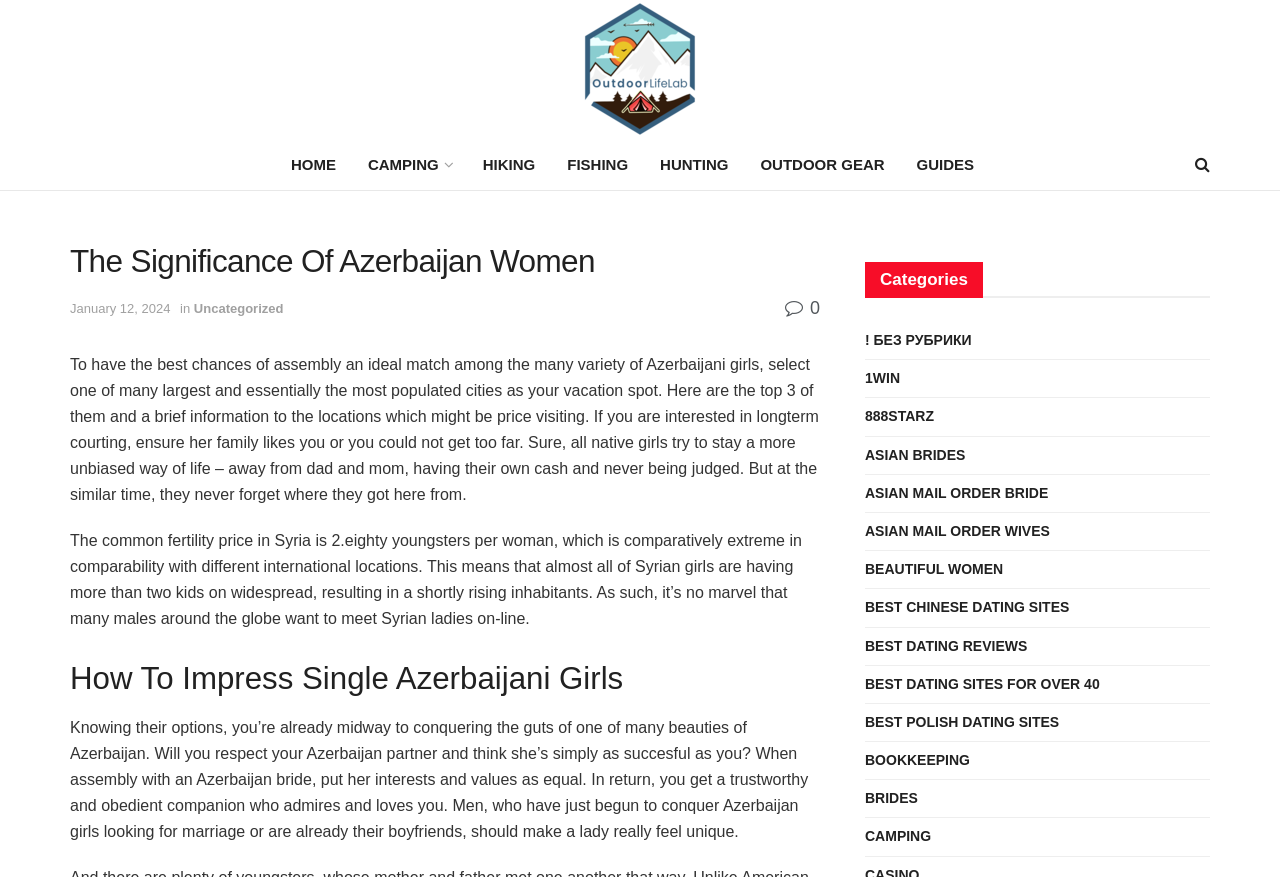Please identify the bounding box coordinates of the clickable region that I should interact with to perform the following instruction: "Learn how to 'Impress Single Azerbaijani Girls'". The coordinates should be expressed as four float numbers between 0 and 1, i.e., [left, top, right, bottom].

[0.055, 0.75, 0.641, 0.798]